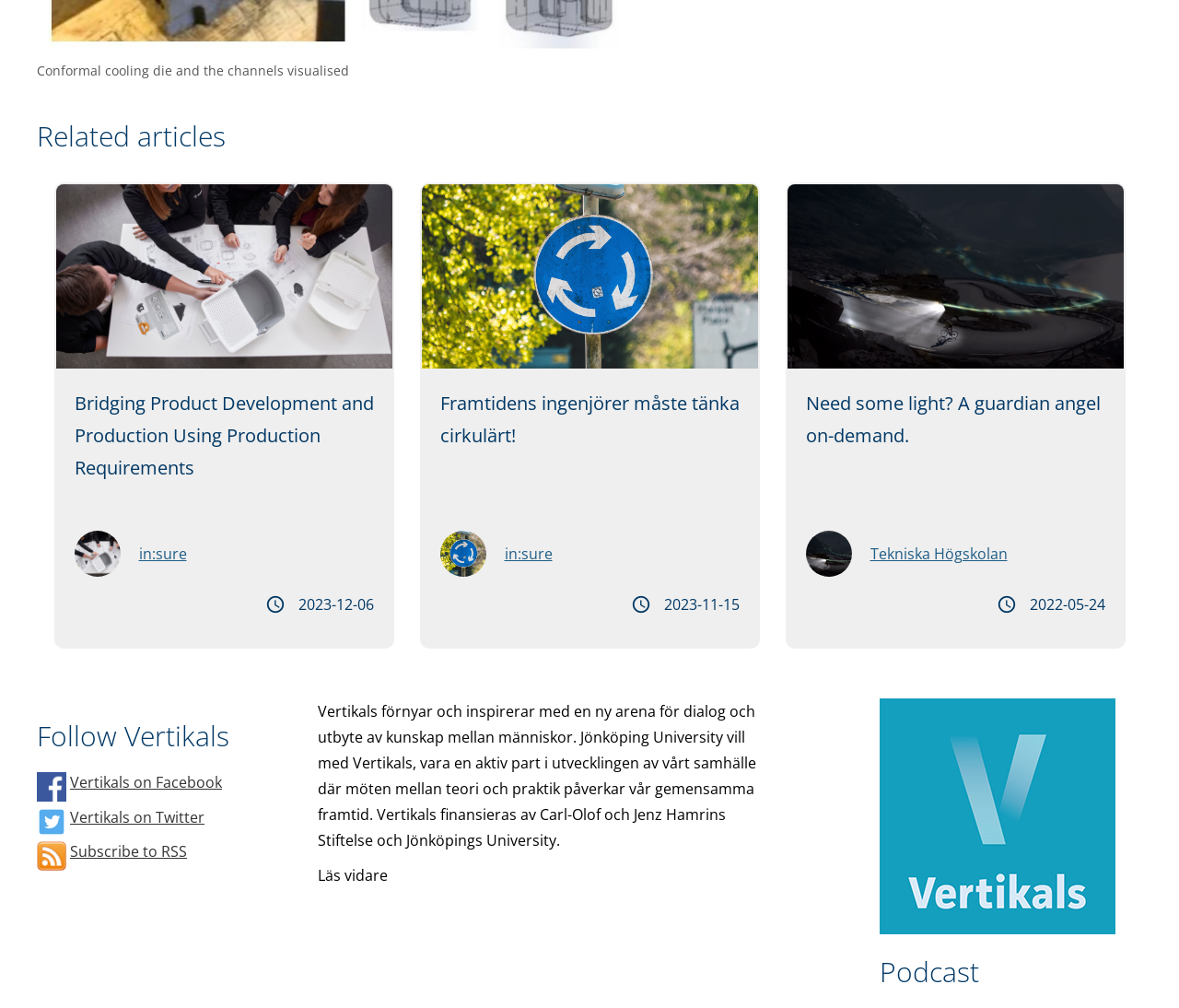Locate the bounding box coordinates of the element that should be clicked to execute the following instruction: "Subscribe to RSS".

[0.059, 0.835, 0.159, 0.86]